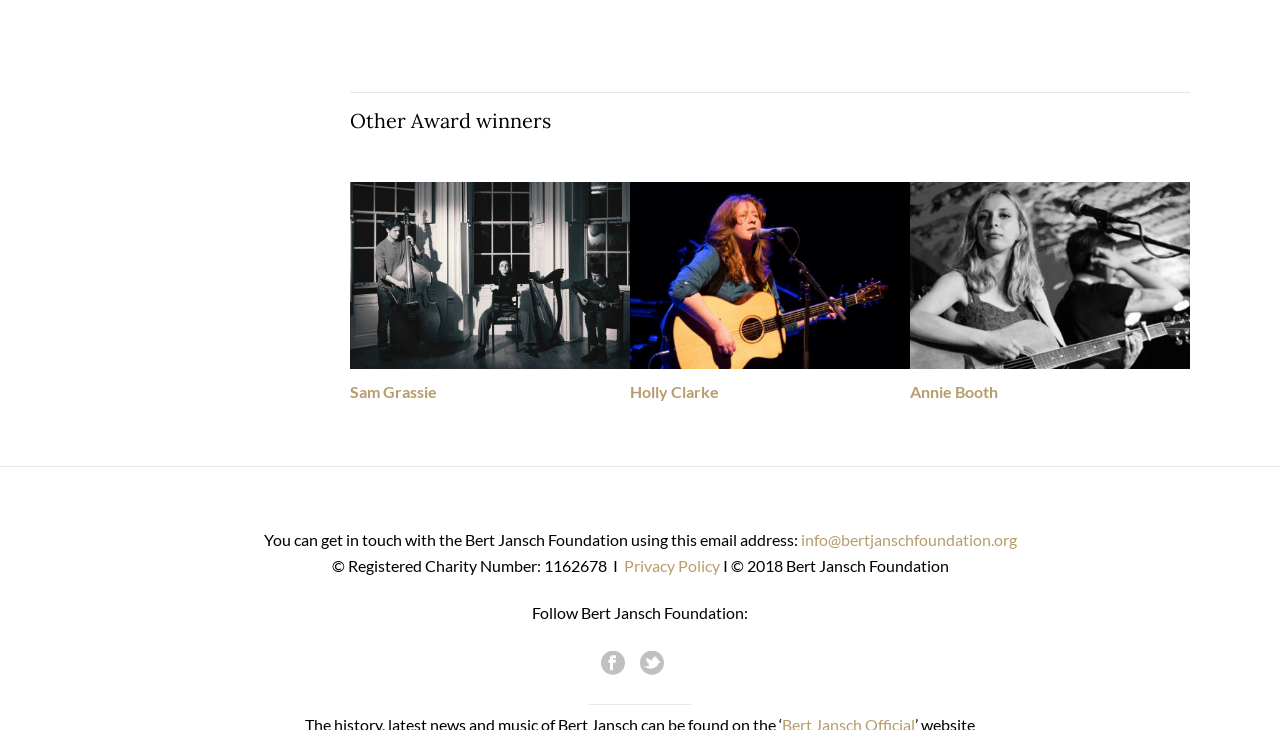Identify the bounding box coordinates for the UI element described as: "info@bertjanschfoundation.org". The coordinates should be provided as four floats between 0 and 1: [left, top, right, bottom].

[0.625, 0.725, 0.794, 0.751]